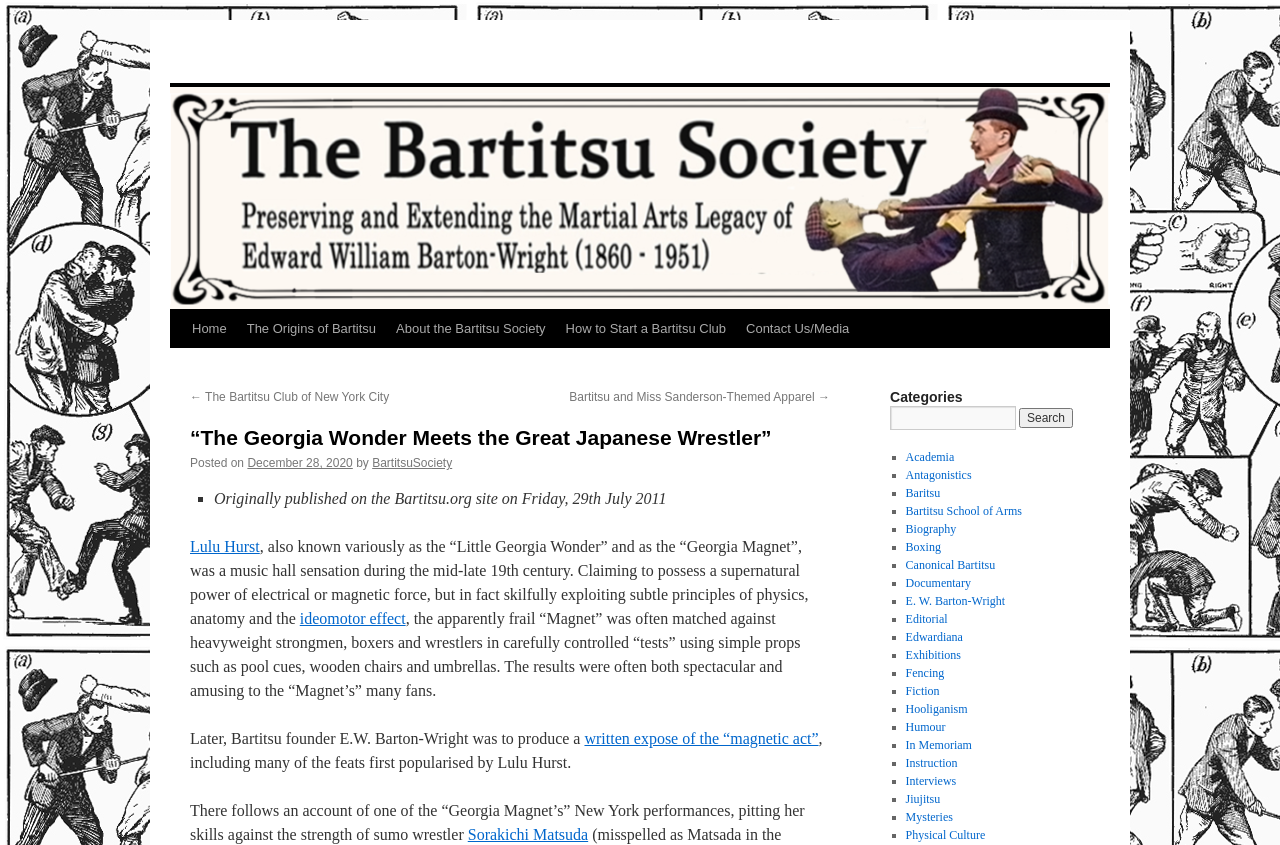Identify the coordinates of the bounding box for the element that must be clicked to accomplish the instruction: "Search for something".

[0.695, 0.48, 0.794, 0.509]